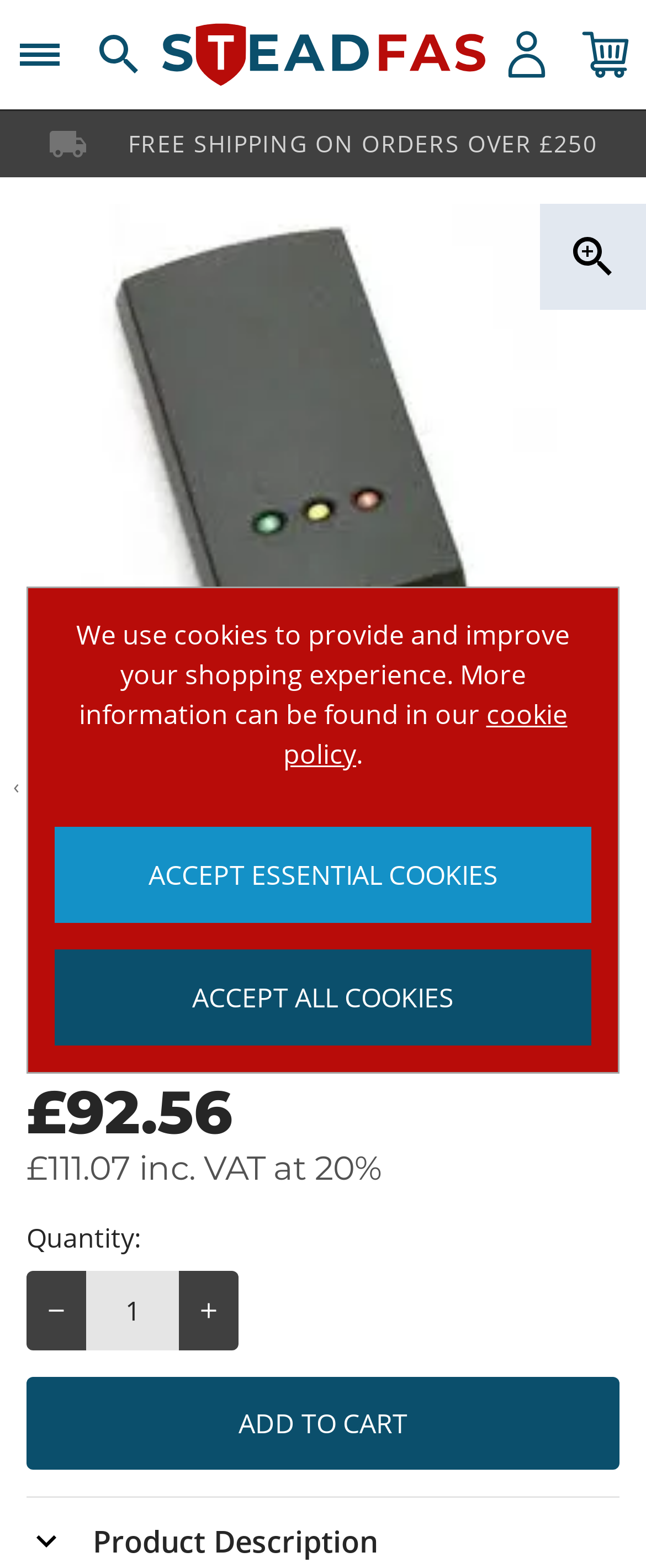What is the current stock status of the product?
Based on the image, please offer an in-depth response to the question.

I found the current stock status of the product by looking at the heading 'IN STOCK.' which indicates that the product is currently in stock.